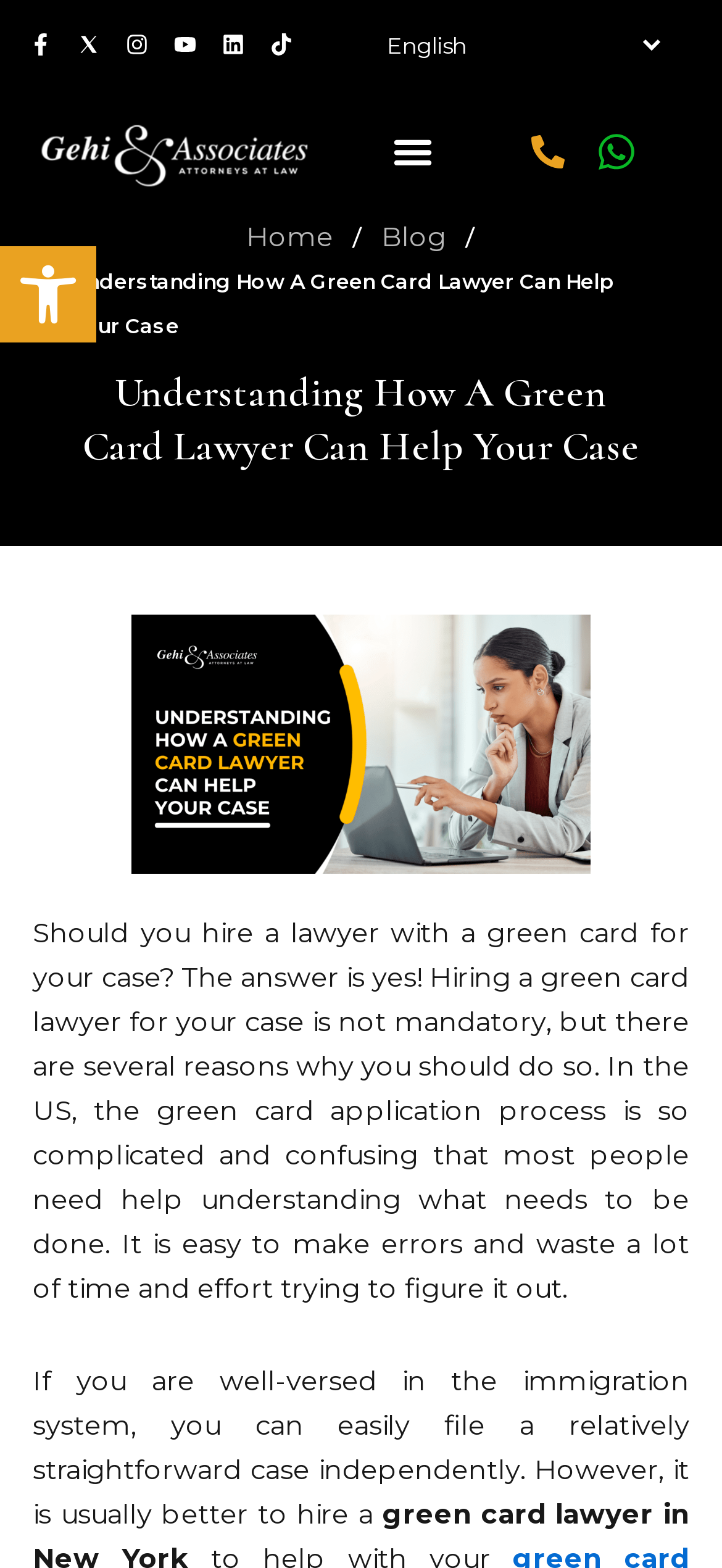Can you pinpoint the bounding box coordinates for the clickable element required for this instruction: "Go to home page"? The coordinates should be four float numbers between 0 and 1, i.e., [left, top, right, bottom].

[0.341, 0.137, 0.462, 0.165]